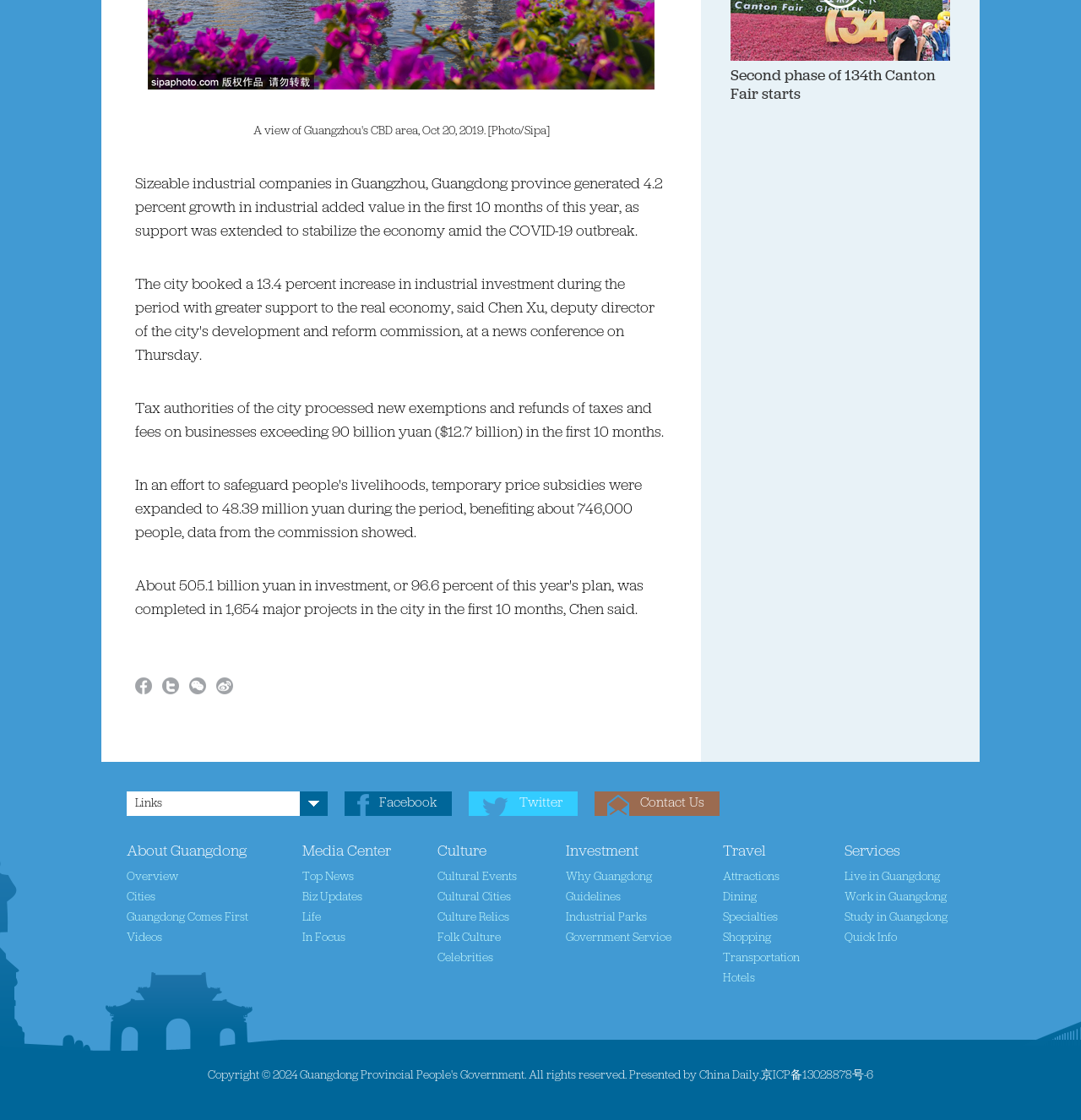Determine the bounding box for the described HTML element: "Investment". Ensure the coordinates are four float numbers between 0 and 1 in the format [left, top, right, bottom].

[0.523, 0.753, 0.591, 0.768]